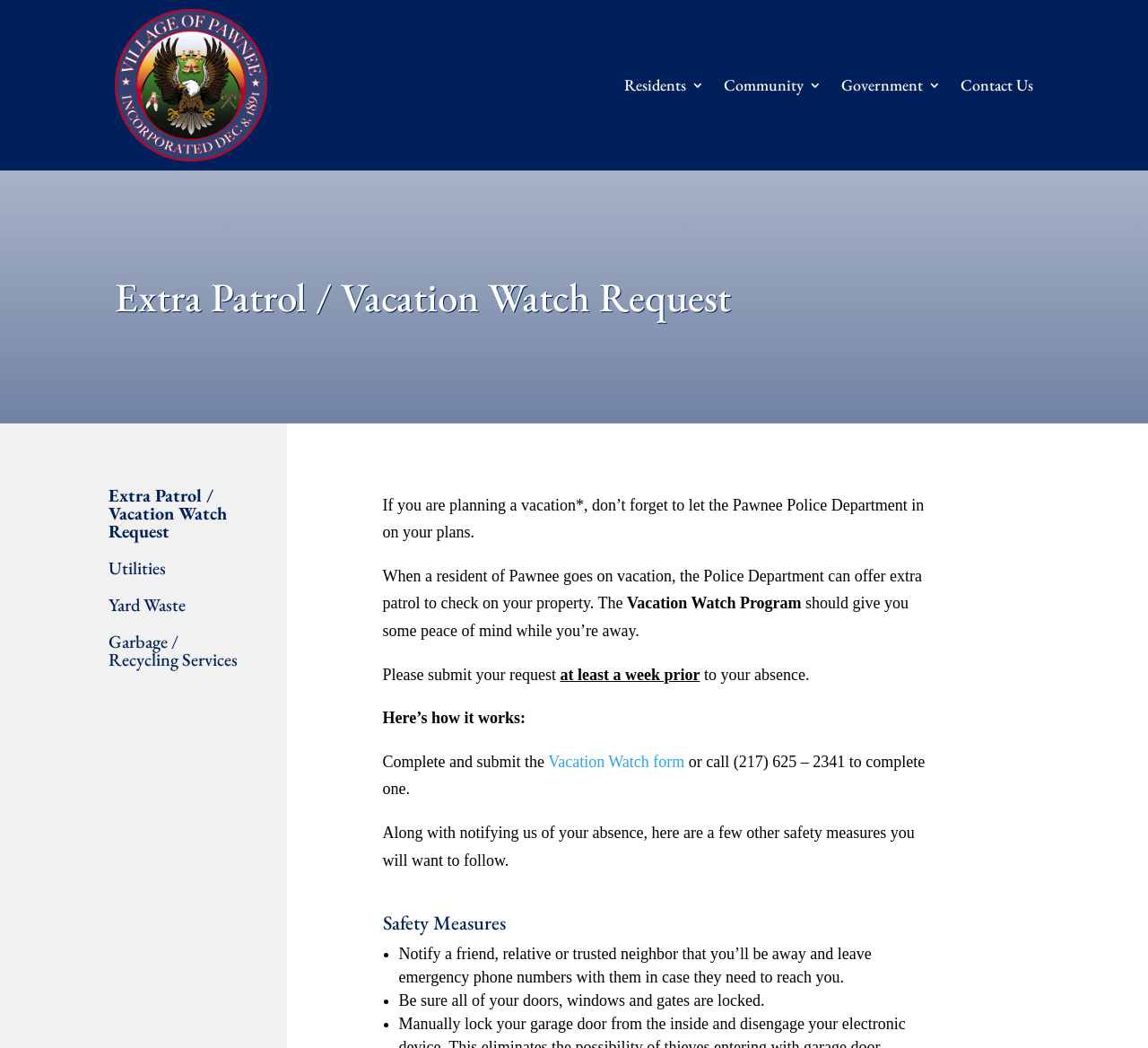Analyze the image and give a detailed response to the question:
What is the purpose of the Vacation Watch Program?

According to the webpage, the Vacation Watch Program is a service offered by the Pawnee Police Department to check on your property while you're away on vacation, providing peace of mind.